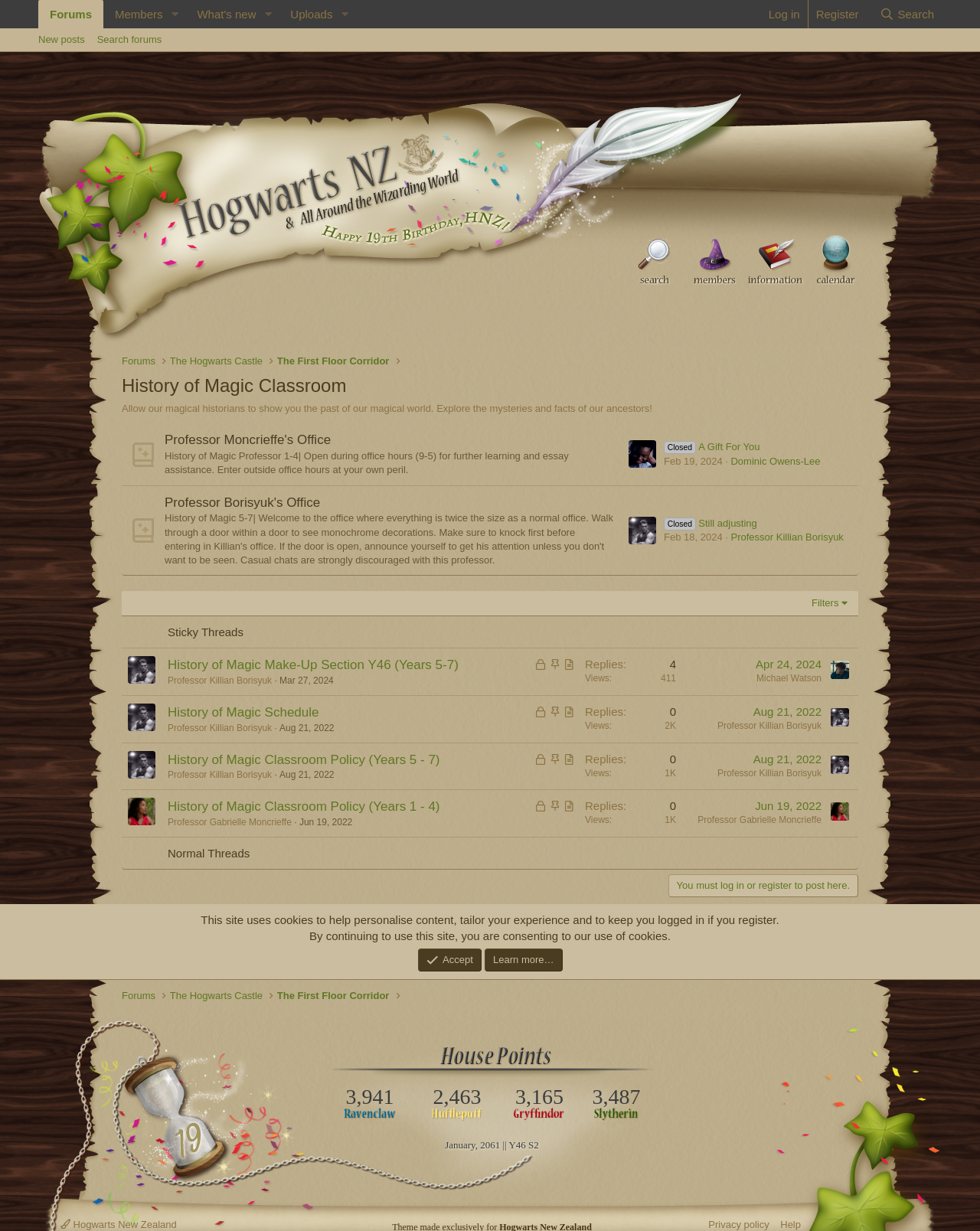Locate the bounding box coordinates of the element to click to perform the following action: 'Filter the threads'. The coordinates should be given as four float values between 0 and 1, in the form of [left, top, right, bottom].

[0.824, 0.484, 0.872, 0.497]